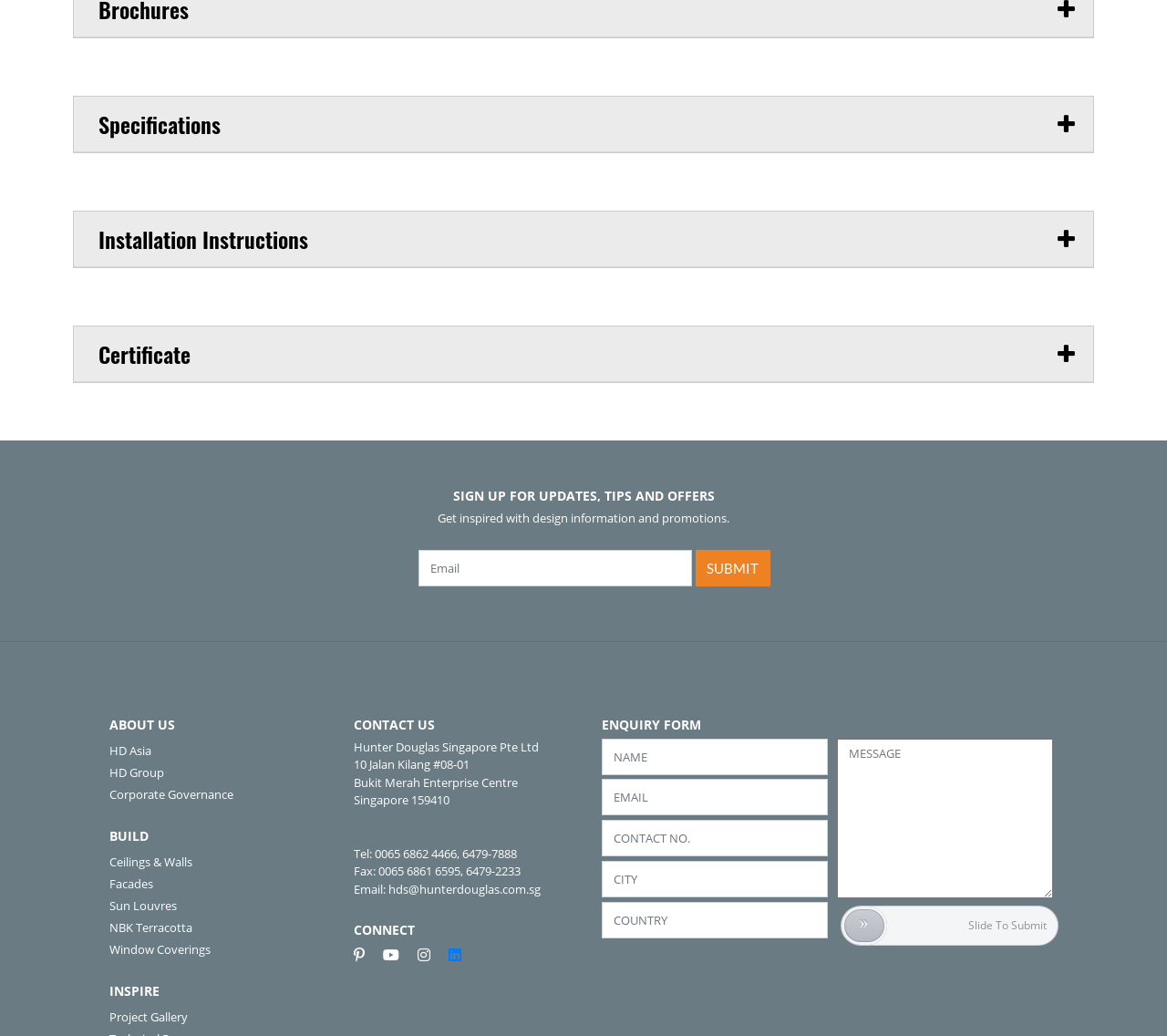Please locate the bounding box coordinates of the element's region that needs to be clicked to follow the instruction: "Click on the 'Facebook' link". The bounding box coordinates should be provided as four float numbers between 0 and 1, i.e., [left, top, right, bottom].

None